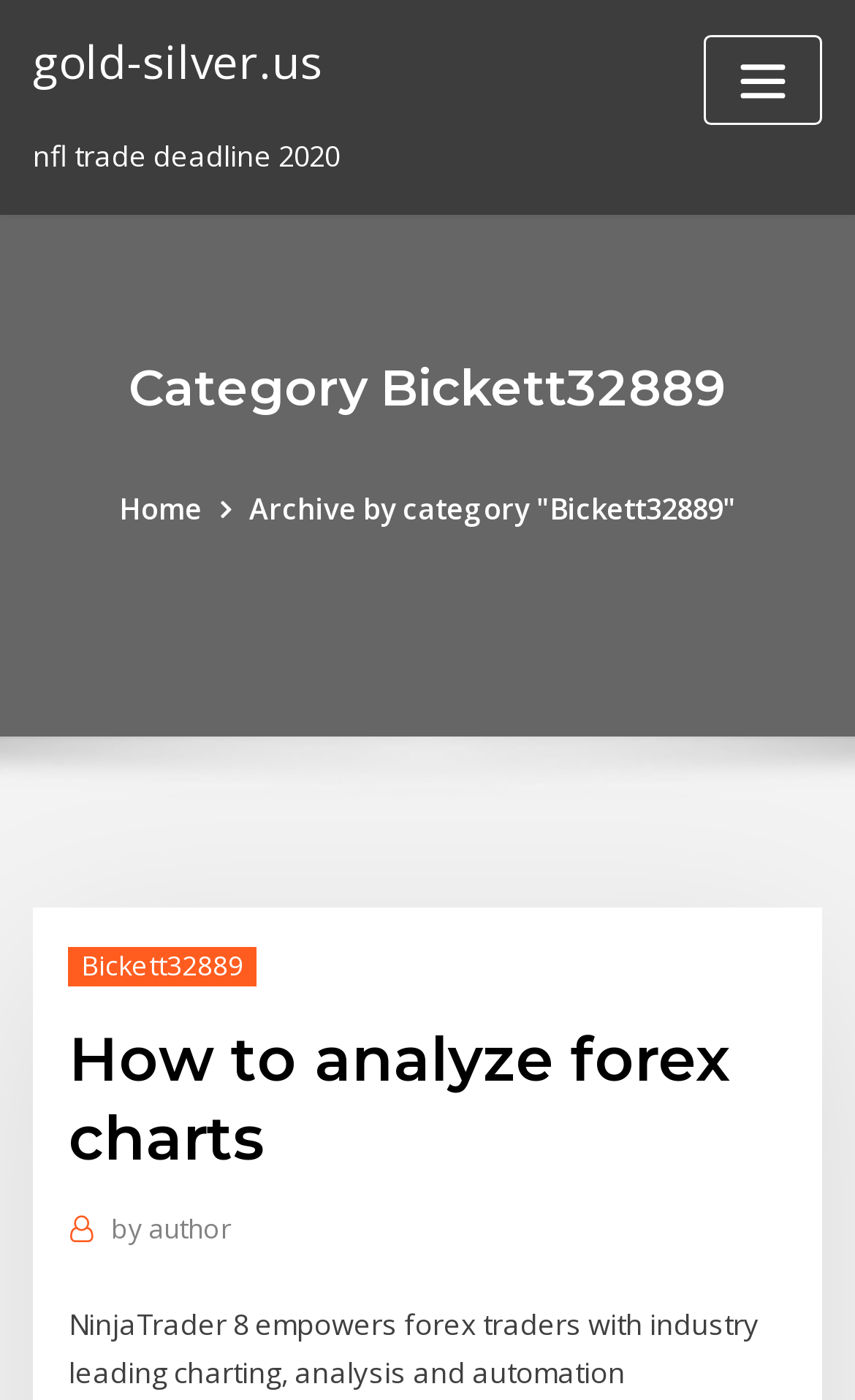What is the text of the button in the top-right corner?
Give a thorough and detailed response to the question.

I looked at the button element with the bounding box coordinates [0.823, 0.025, 0.962, 0.089] and found that its text is 'Toggle navigation'.